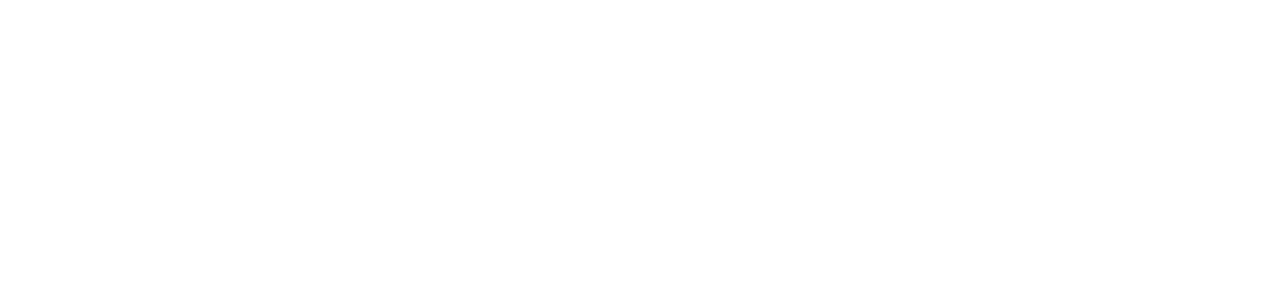How many links are there on the top?
Using the image as a reference, answer with just one word or a short phrase.

4